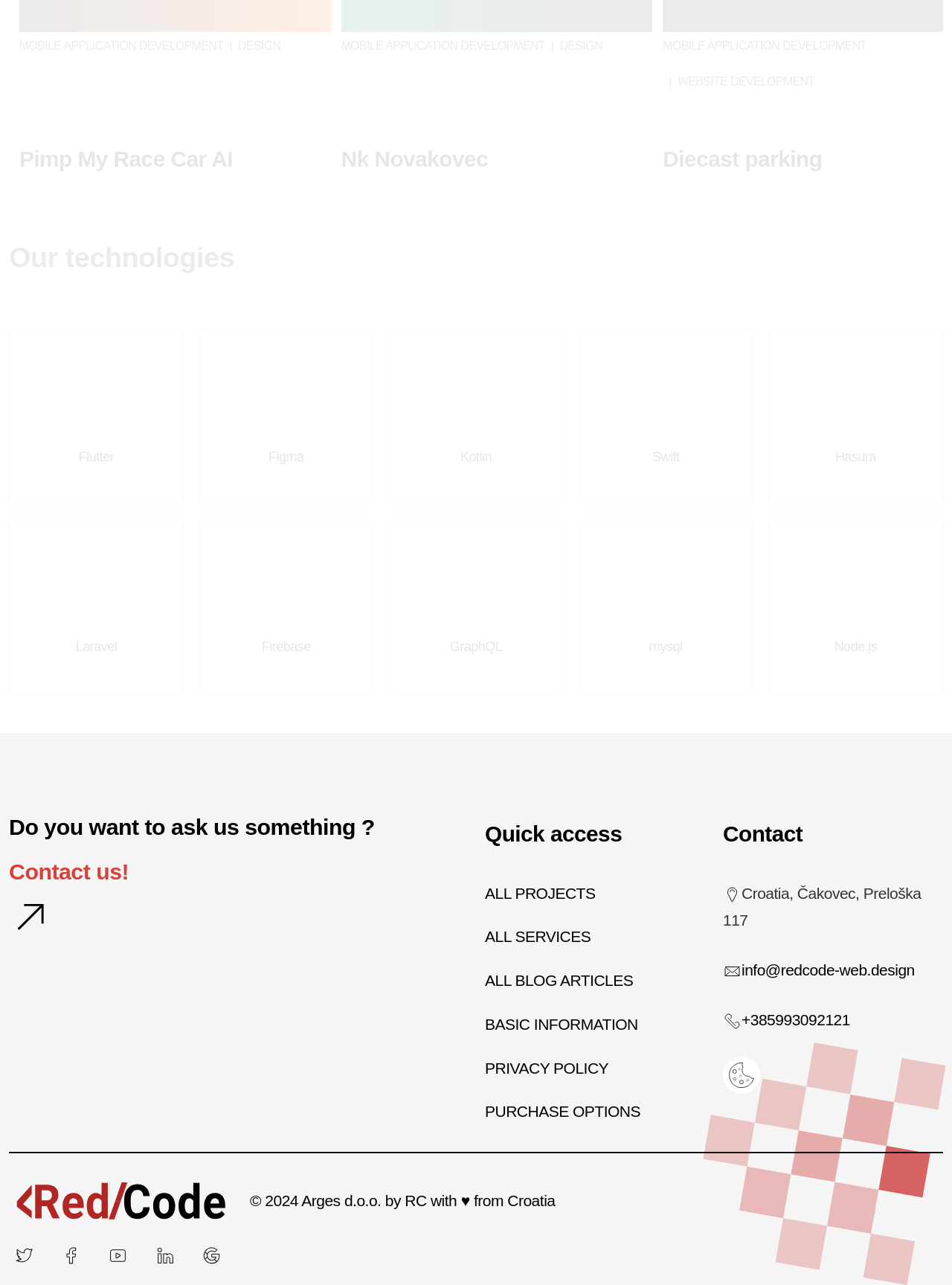Indicate the bounding box coordinates of the element that needs to be clicked to satisfy the following instruction: "Click on MOBILE APPLICATION DEVELOPMENT". The coordinates should be four float numbers between 0 and 1, i.e., [left, top, right, bottom].

[0.02, 0.028, 0.235, 0.084]